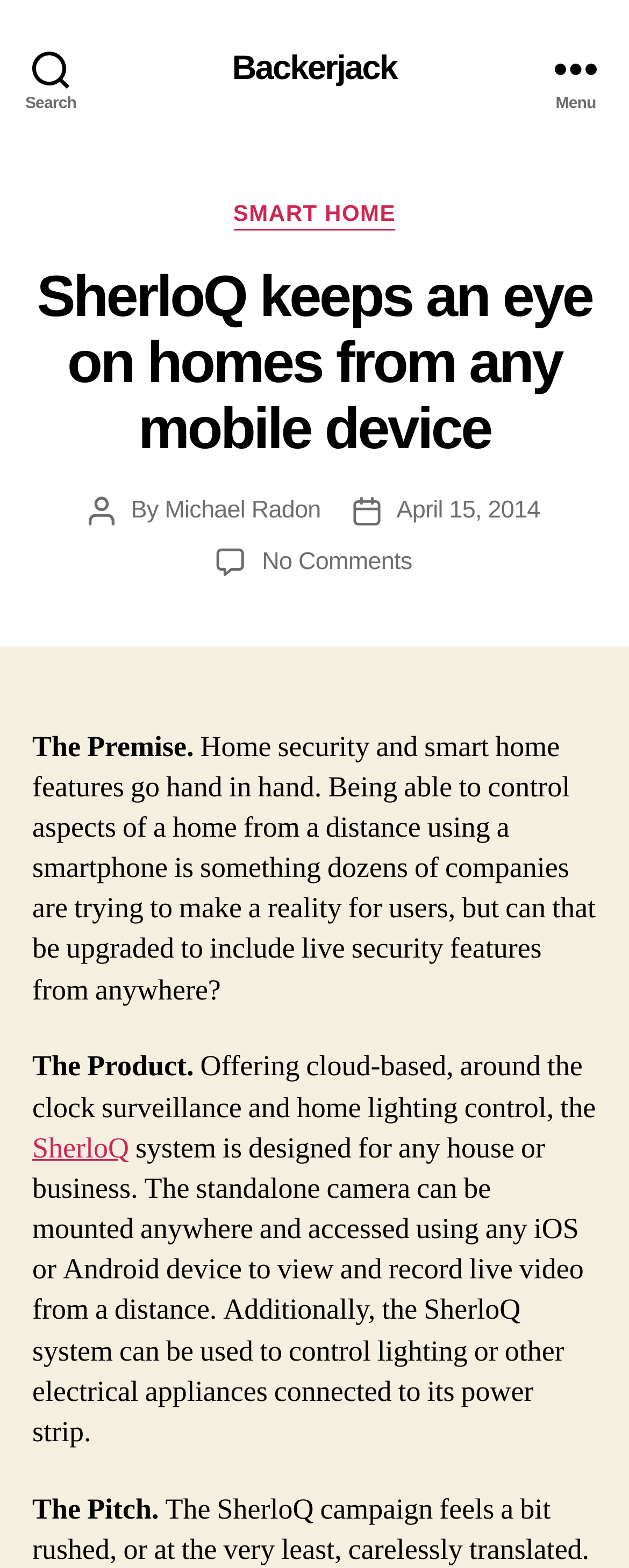What type of devices can be used to access the SherloQ system?
Examine the webpage screenshot and provide an in-depth answer to the question.

The text mentions that the standalone camera can be accessed using any iOS or Android device to view and record live video from a distance.